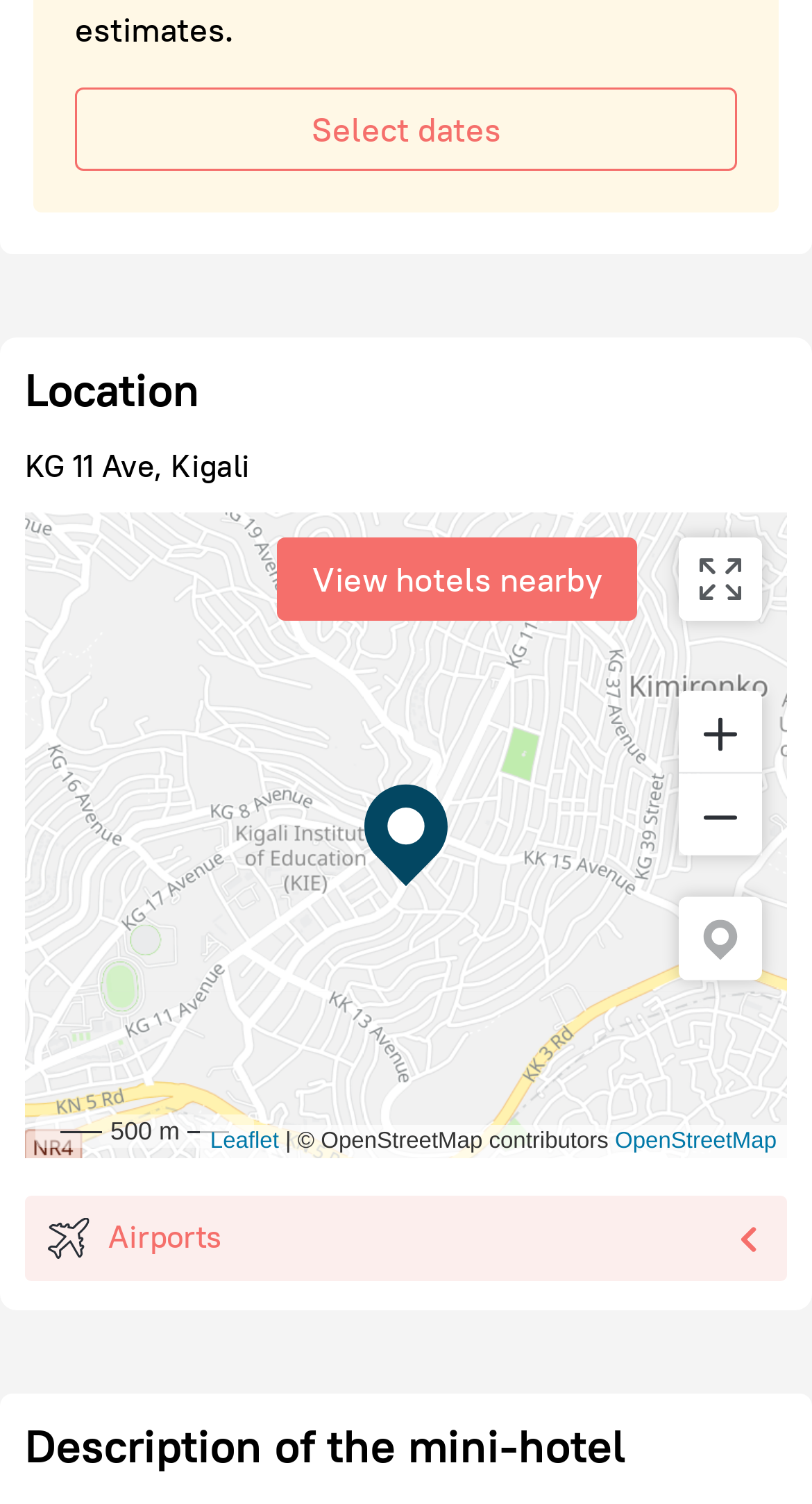What is the topic of the description section?
Please provide a single word or phrase as the answer based on the screenshot.

Mini-hotel